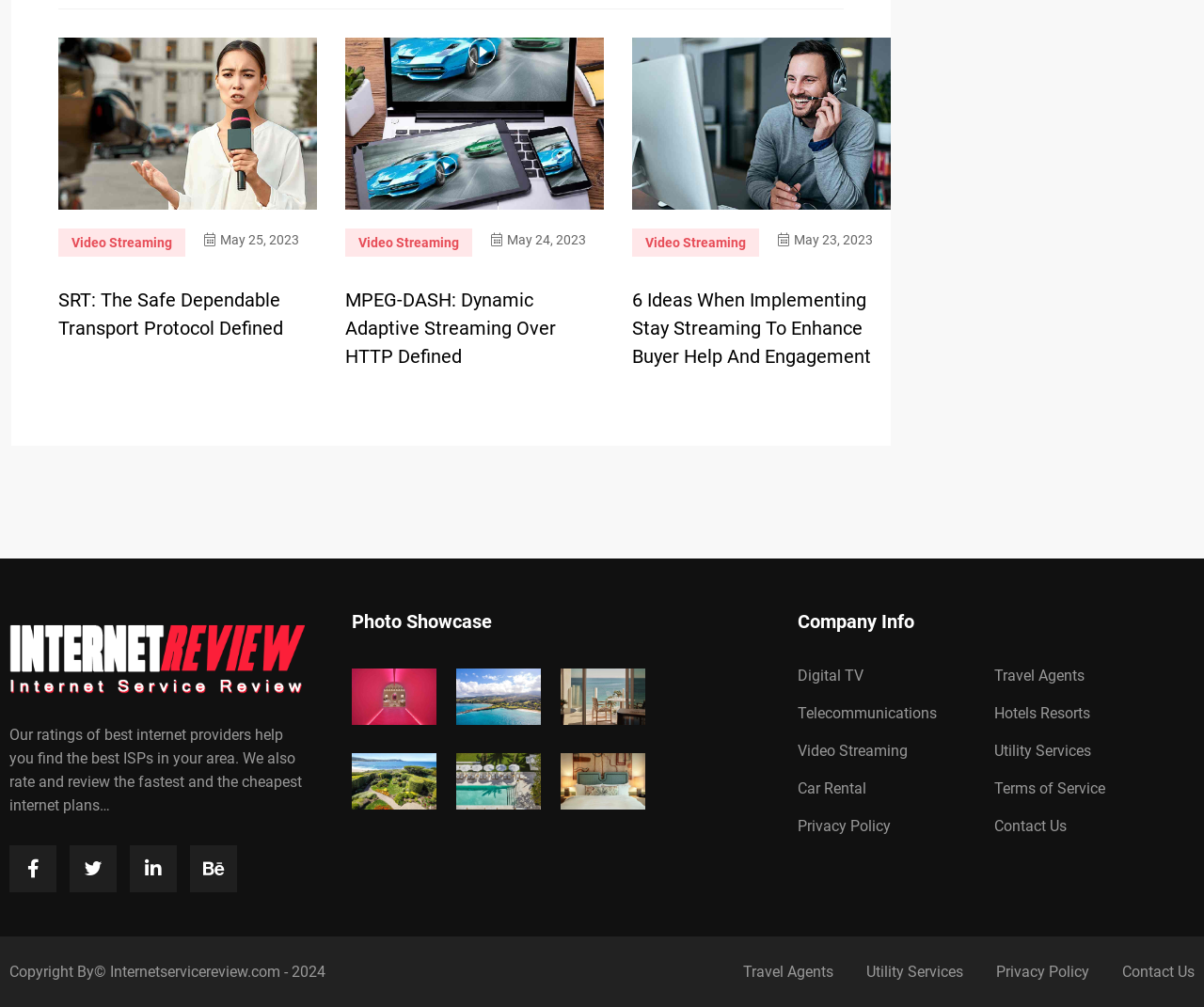What is the topic of the 'Photo Showcase' section?
Carefully analyze the image and provide a detailed answer to the question.

I looked at the links and images under the 'Photo Showcase' section and noticed that they are all related to travel, such as hotels, resorts, and vacation destinations.